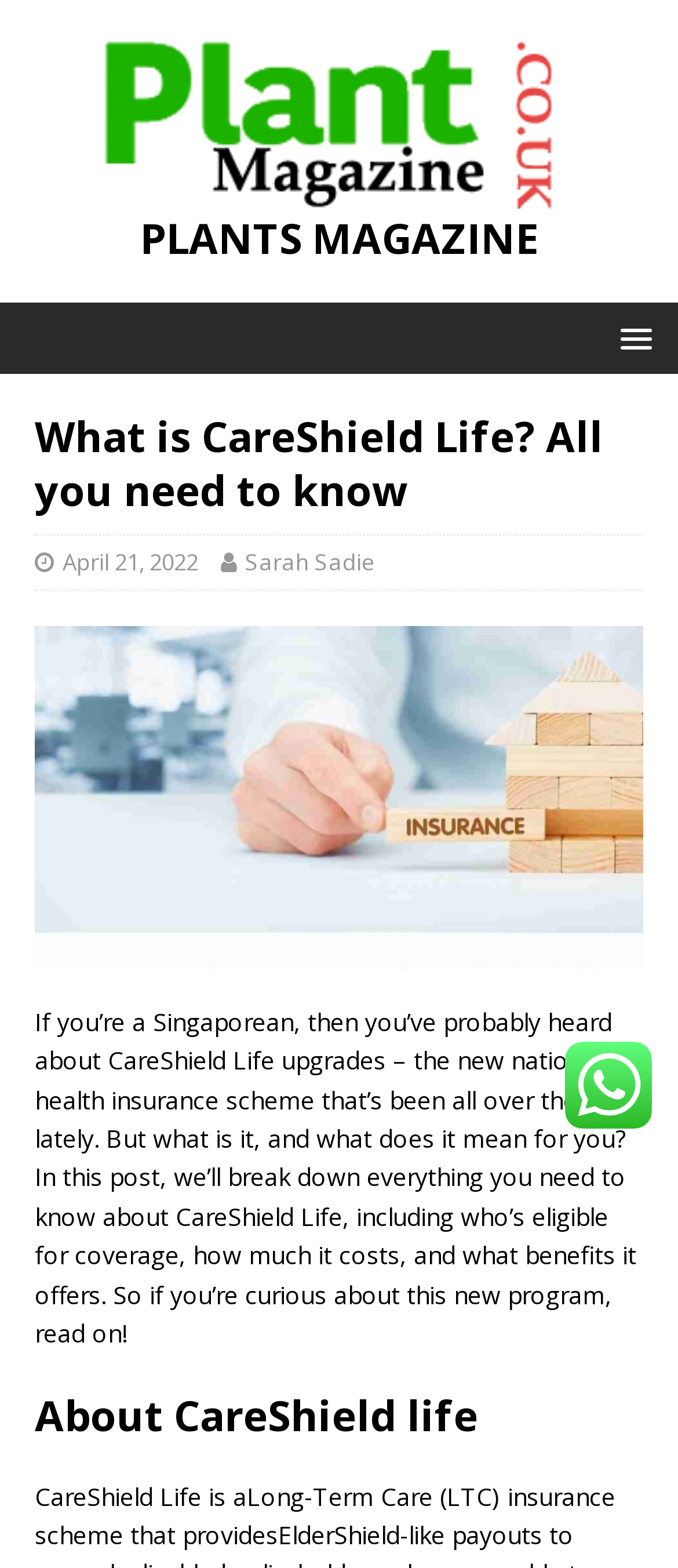What is the name of the magazine?
Use the information from the screenshot to give a comprehensive response to the question.

The name of the magazine can be found at the top of the webpage, where the logo is located. The text 'PLANTS MAGAZINE' is written in a heading element, indicating that it is the title of the magazine.